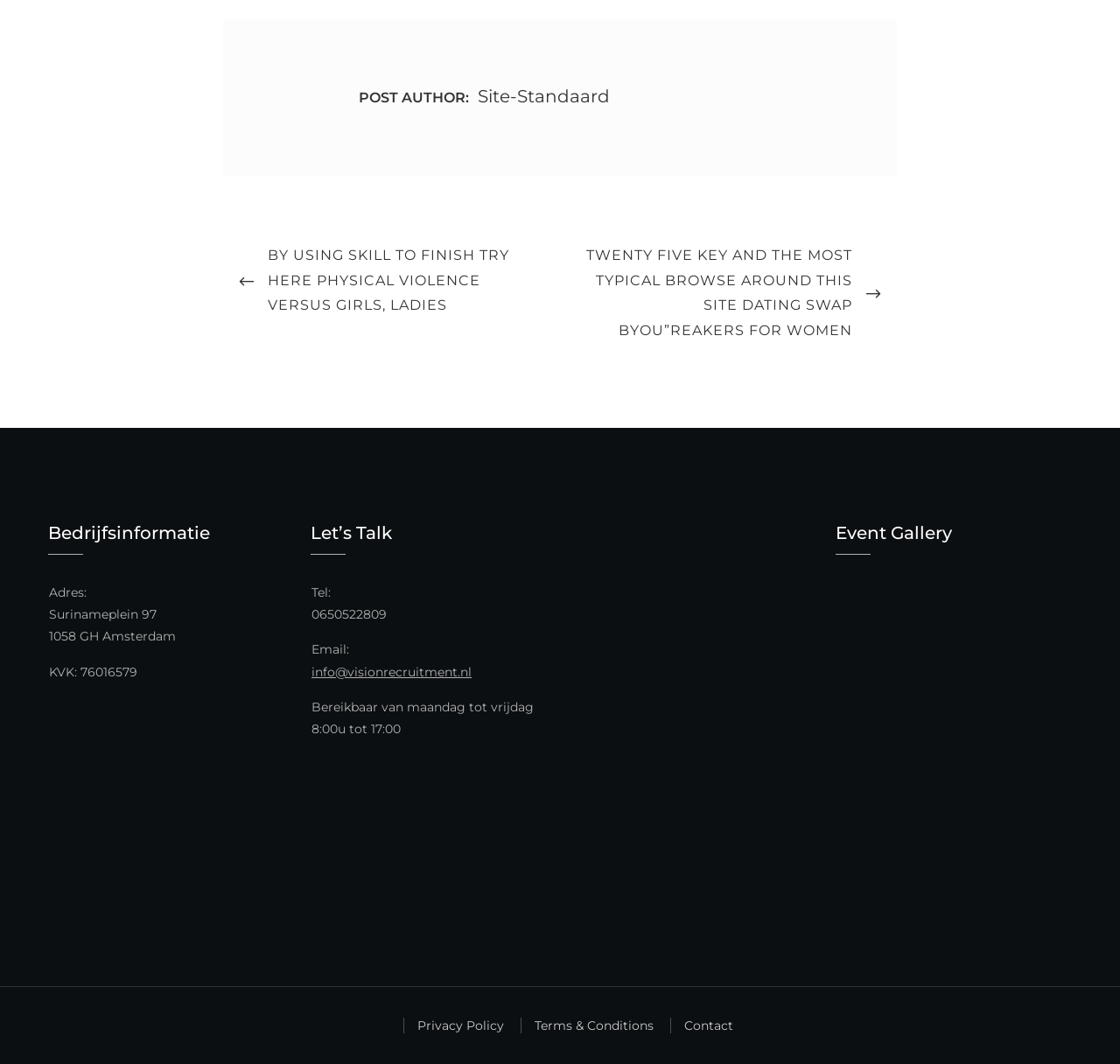Answer the question using only one word or a concise phrase: What is the phone number to contact?

0650522809